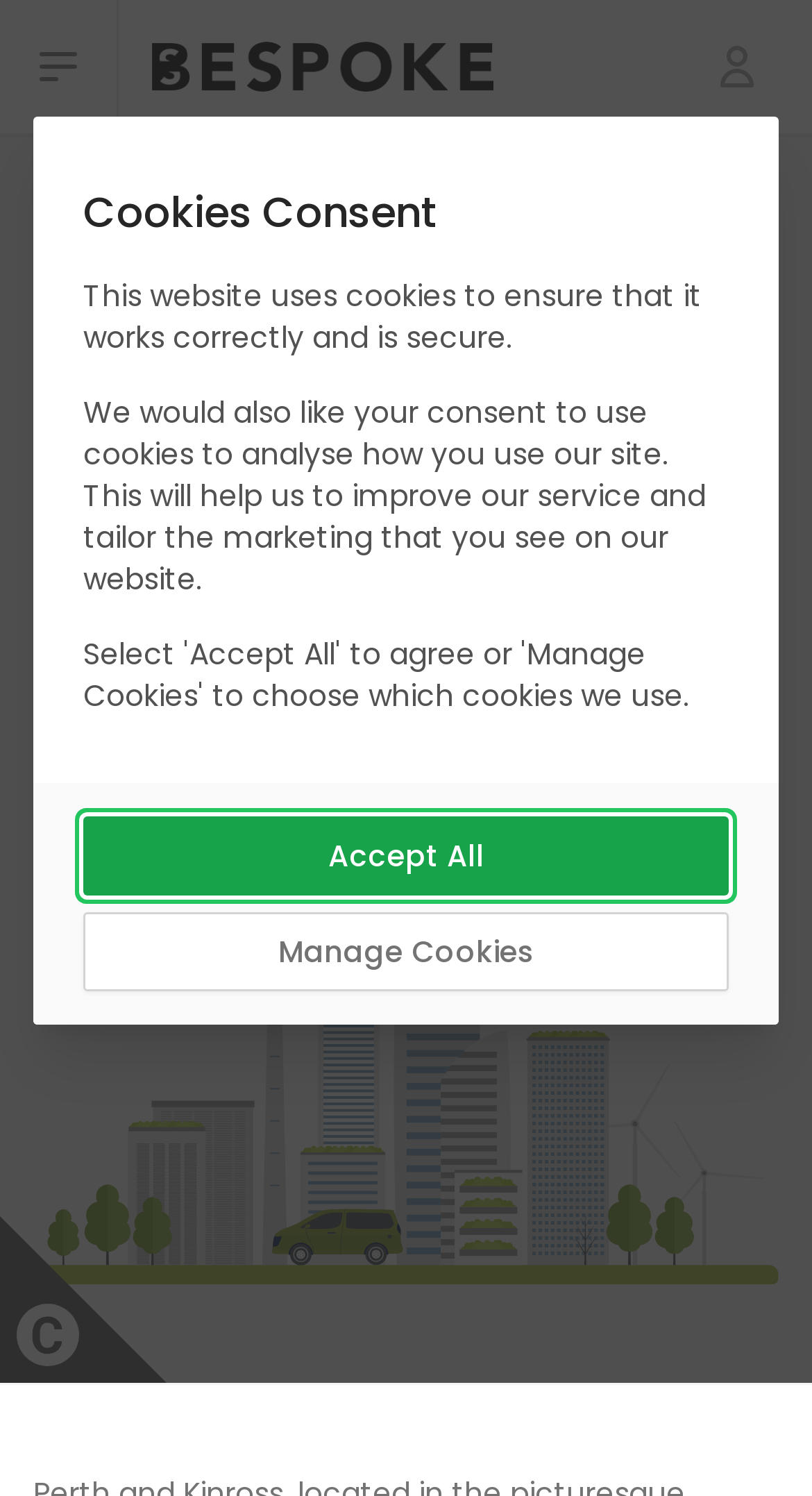From the details in the image, provide a thorough response to the question: What is the purpose of the 'Cookie Settings' button?

I found the purpose of the 'Cookie Settings' button by looking at the button itself and the surrounding text, which mentions 'Cookies Consent' and 'This website uses cookies to ensure that it works correctly and is secure.' This suggests that the 'Cookie Settings' button is used to manage cookies.